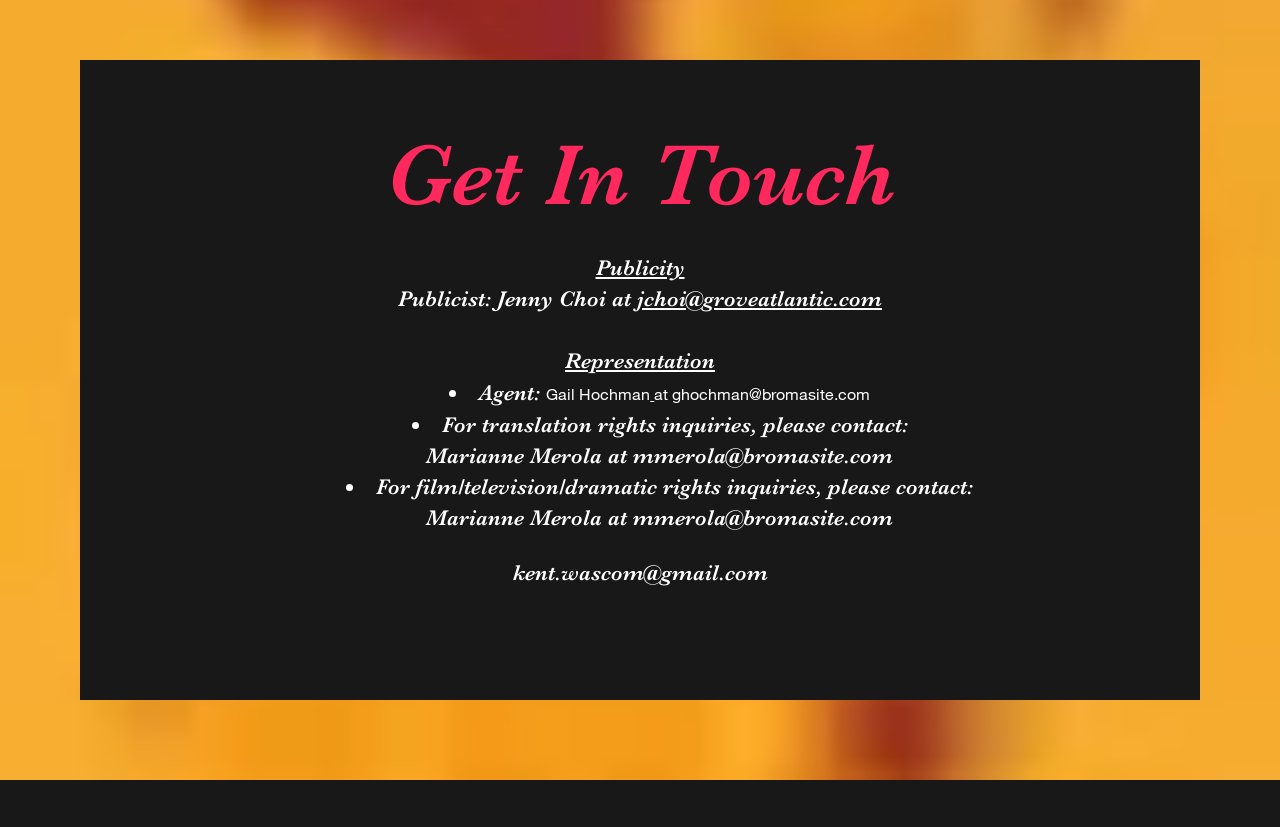Who is the agent for representation?
From the image, respond with a single word or phrase.

Gail Hochman